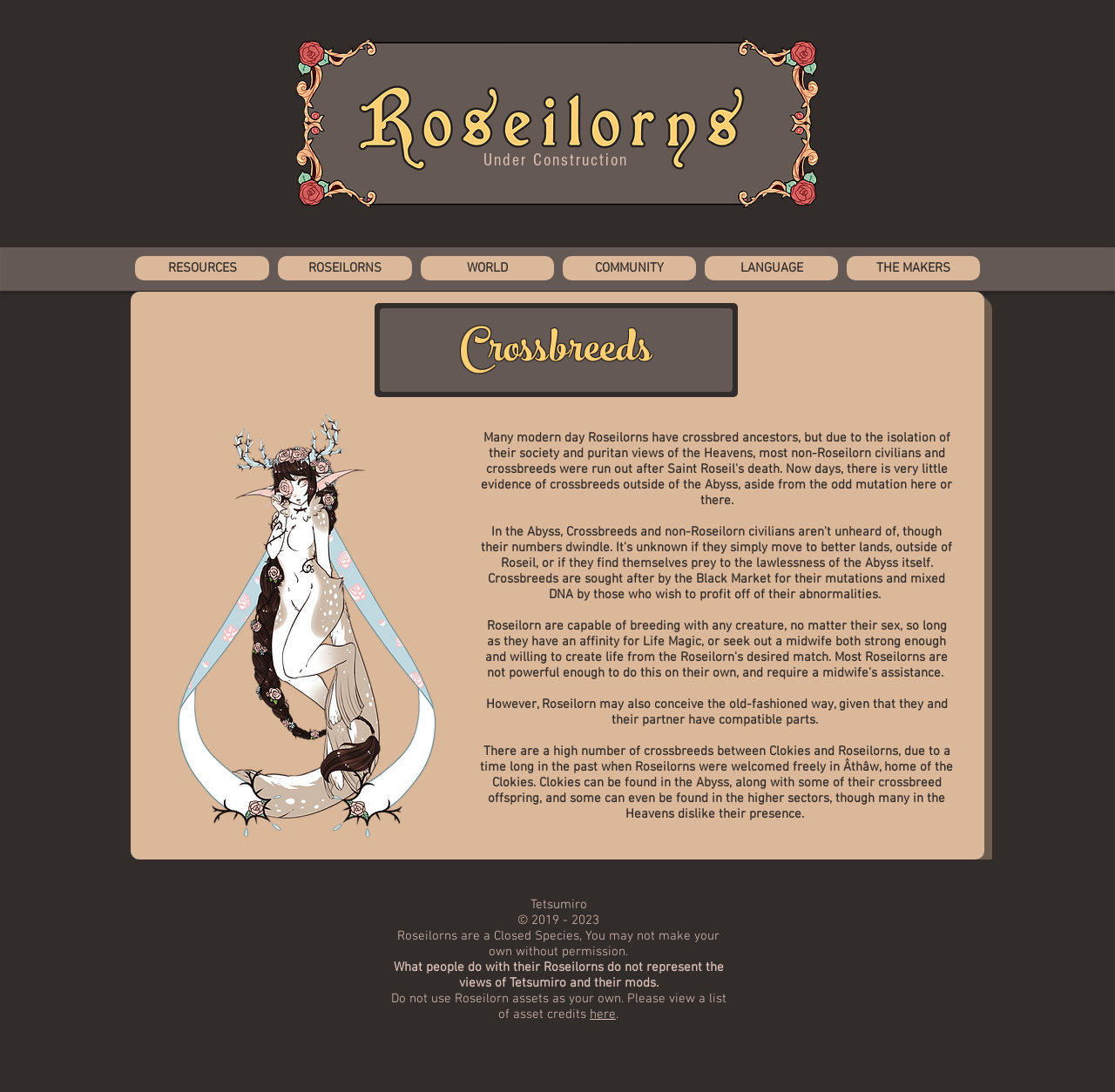What is the purpose of Crossbreeds according to the Black Market?
Answer briefly with a single word or phrase based on the image.

For their mutations and mixed DNA